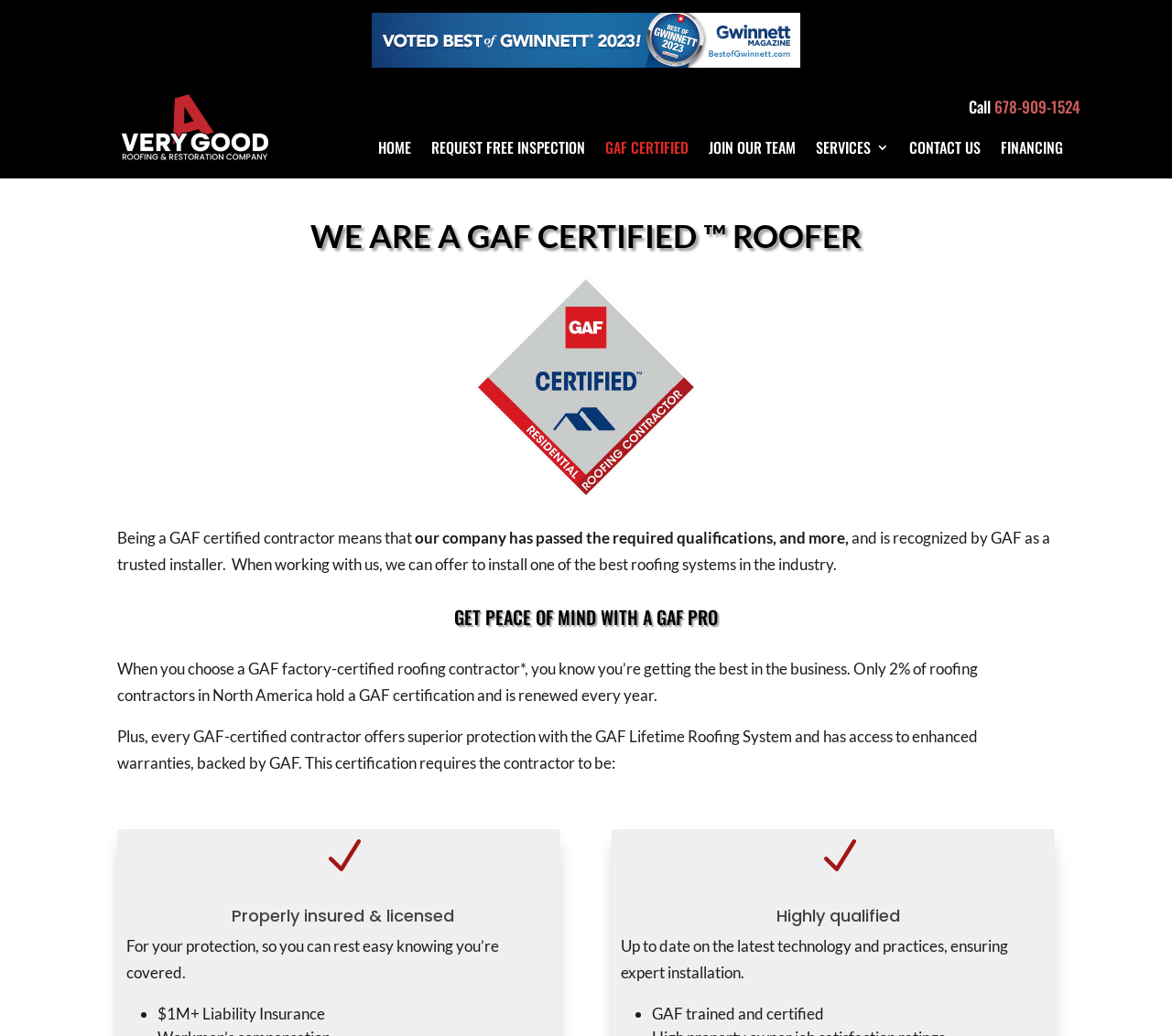Please identify the bounding box coordinates of the element's region that needs to be clicked to fulfill the following instruction: "Click the 'CONTACT US' link". The bounding box coordinates should consist of four float numbers between 0 and 1, i.e., [left, top, right, bottom].

[0.776, 0.136, 0.837, 0.155]